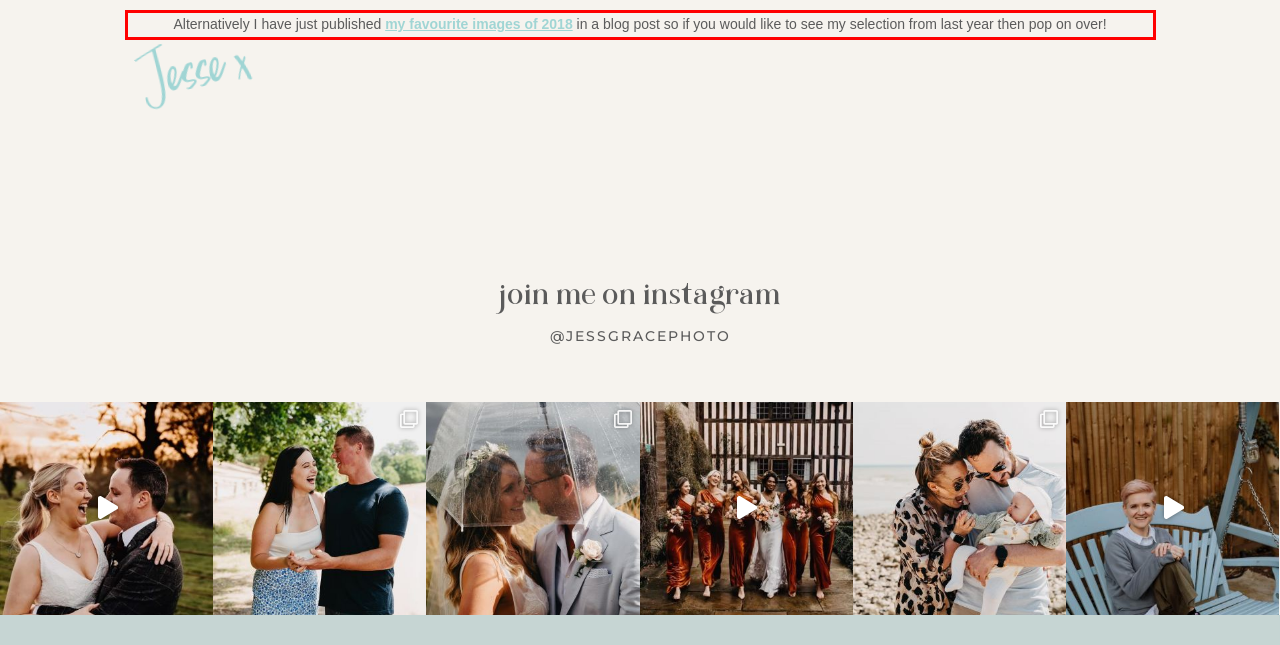View the screenshot of the webpage and identify the UI element surrounded by a red bounding box. Extract the text contained within this red bounding box.

Alternatively I have just published my favourite images of 2018 in a blog post so if you would like to see my selection from last year then pop on over!